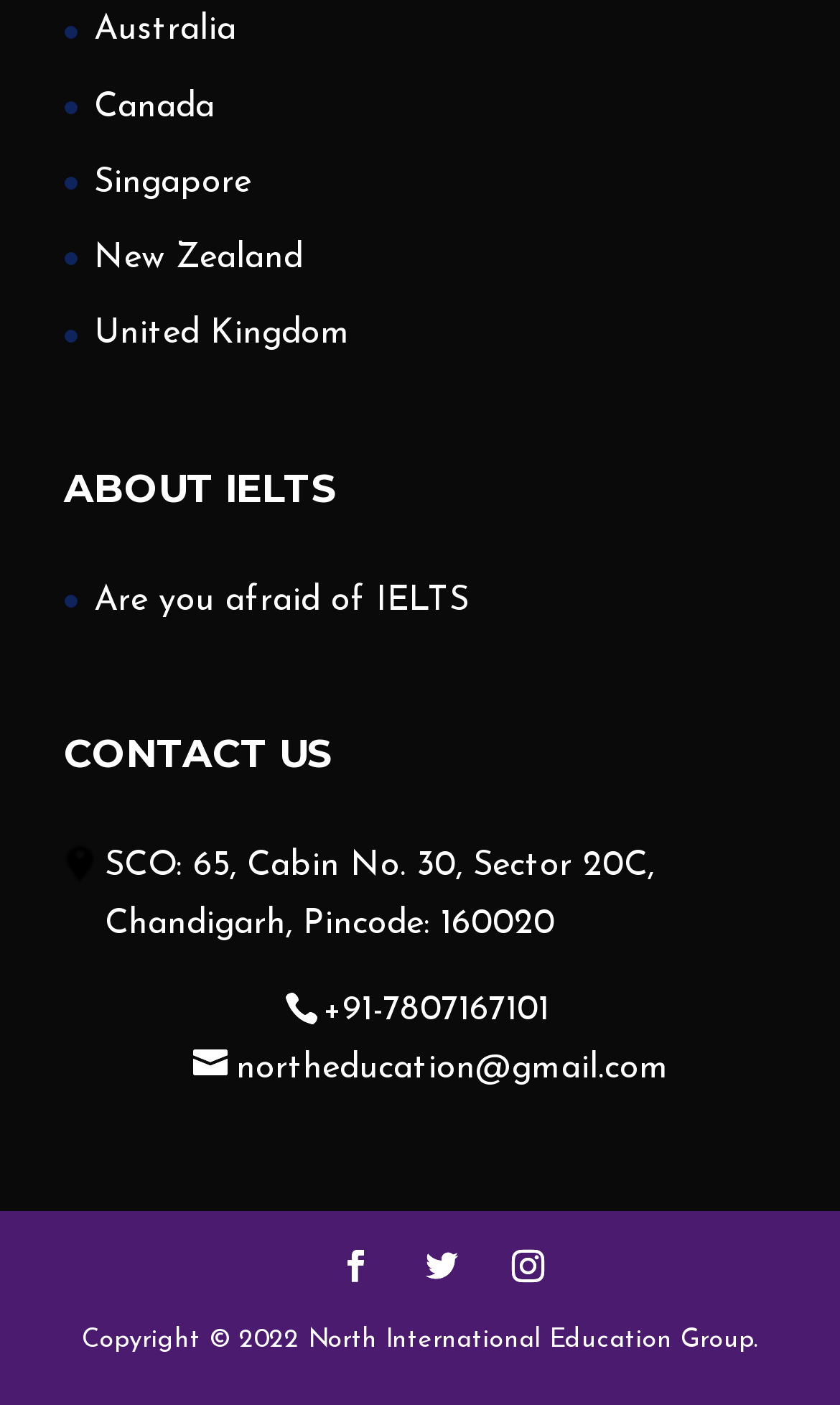How many social media links are there?
Using the image provided, answer with just one word or phrase.

3